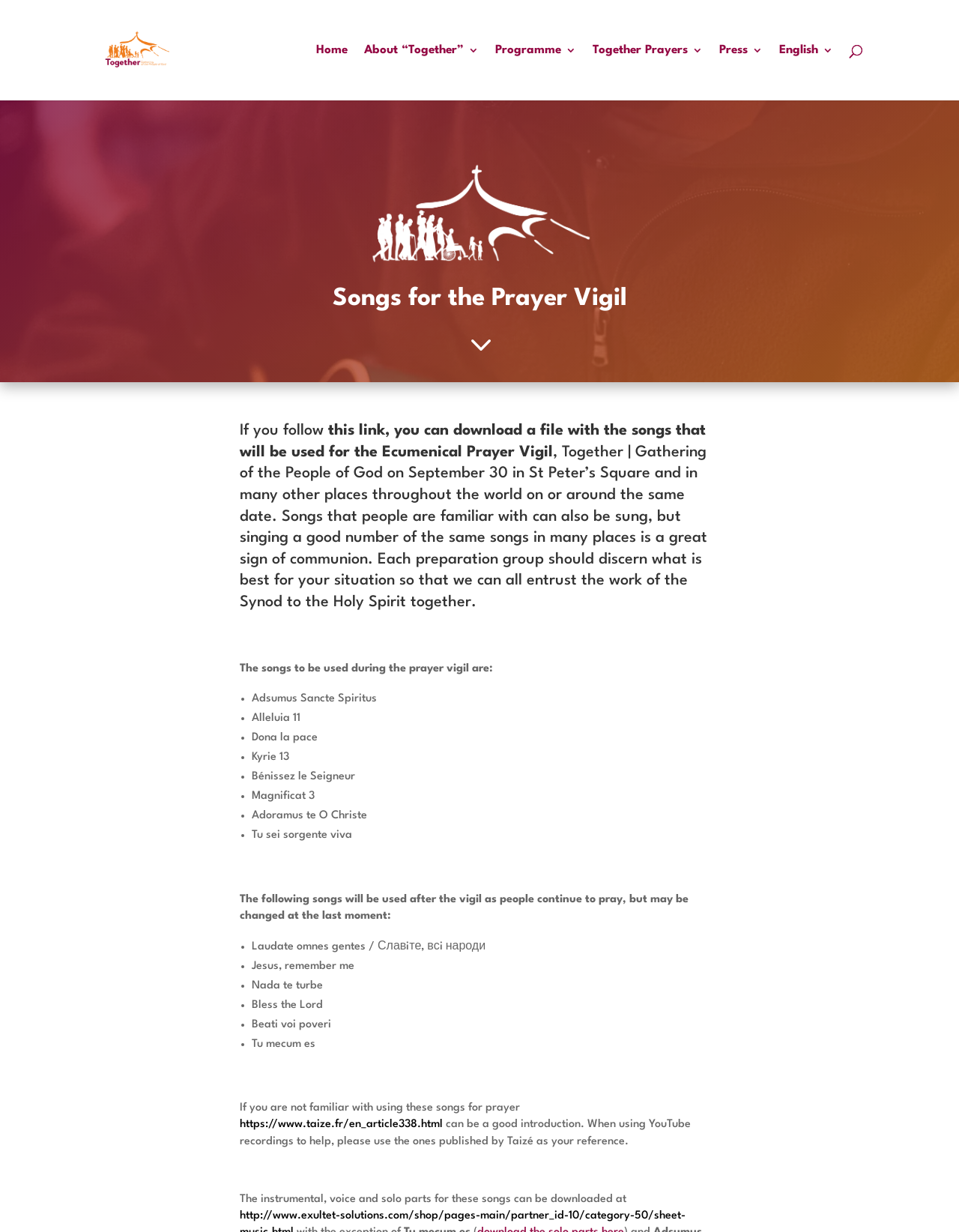Where can instrumental, voice, and solo parts for the songs be downloaded?
Identify the answer in the screenshot and reply with a single word or phrase.

At a specific website